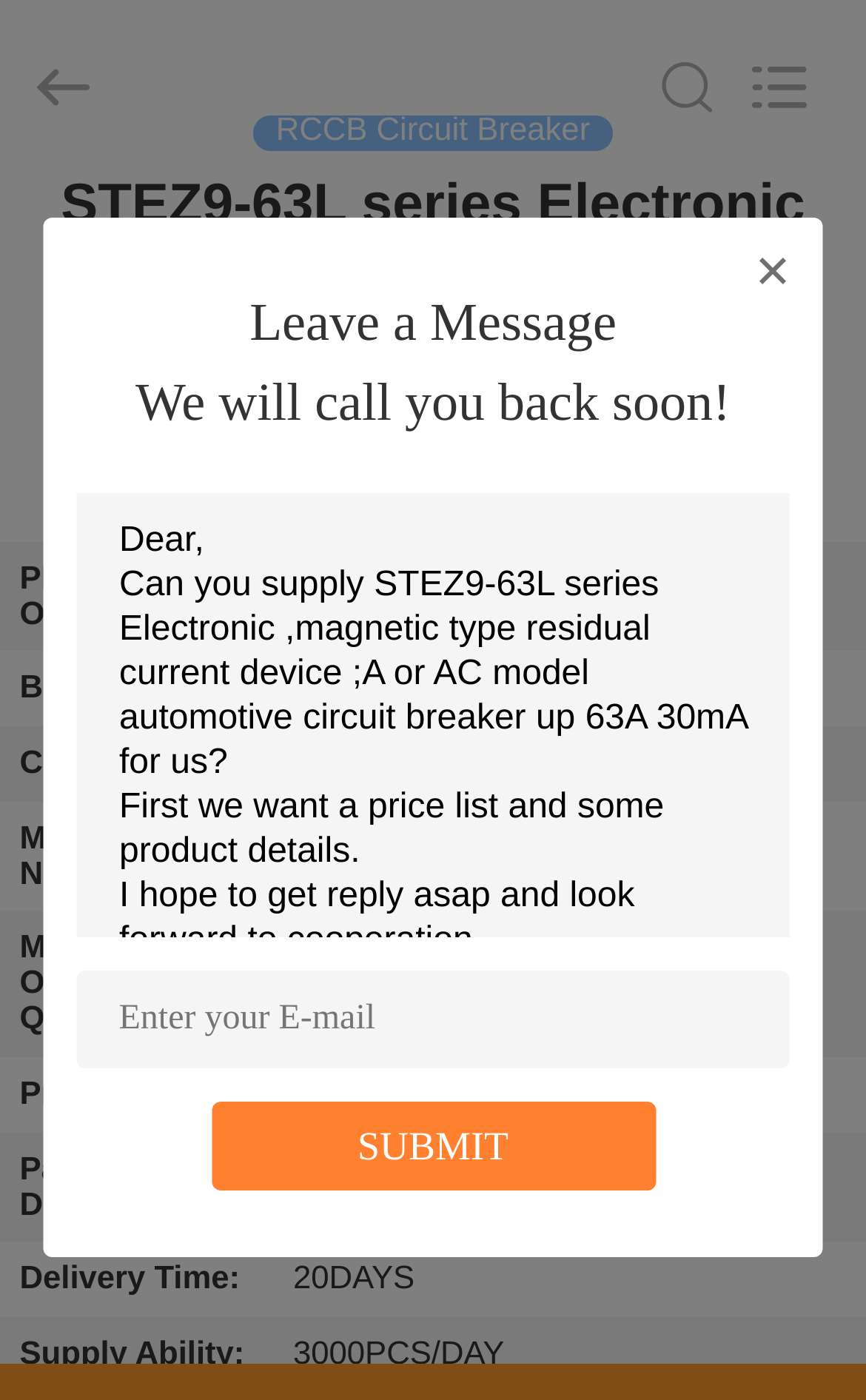Given the description "name="search" placeholder="Search what you want"", provide the bounding box coordinates of the corresponding UI element.

[0.0, 0.0, 0.88, 0.124]